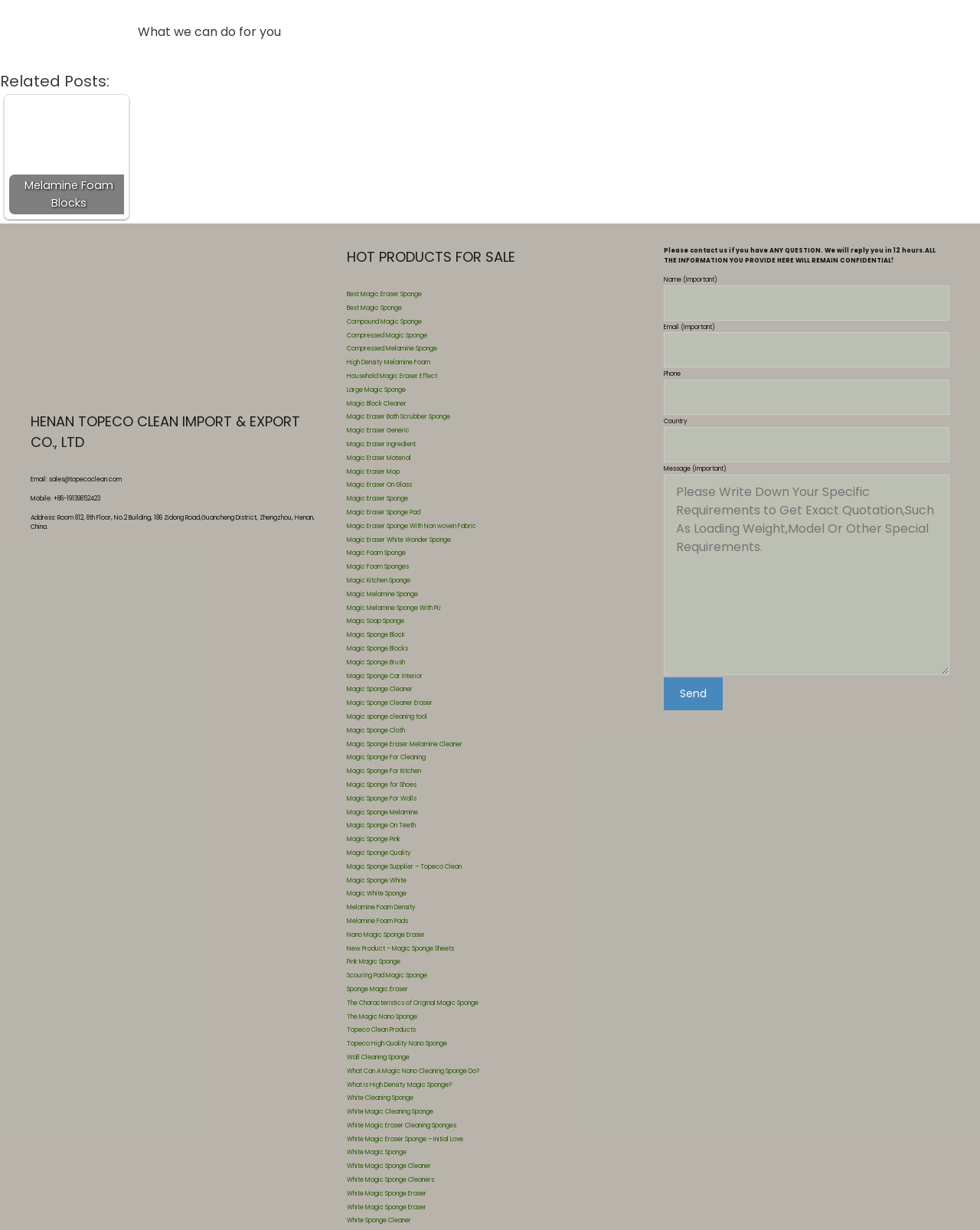Please answer the following question using a single word or phrase: 
How many products are listed on the webpage?

Over 70